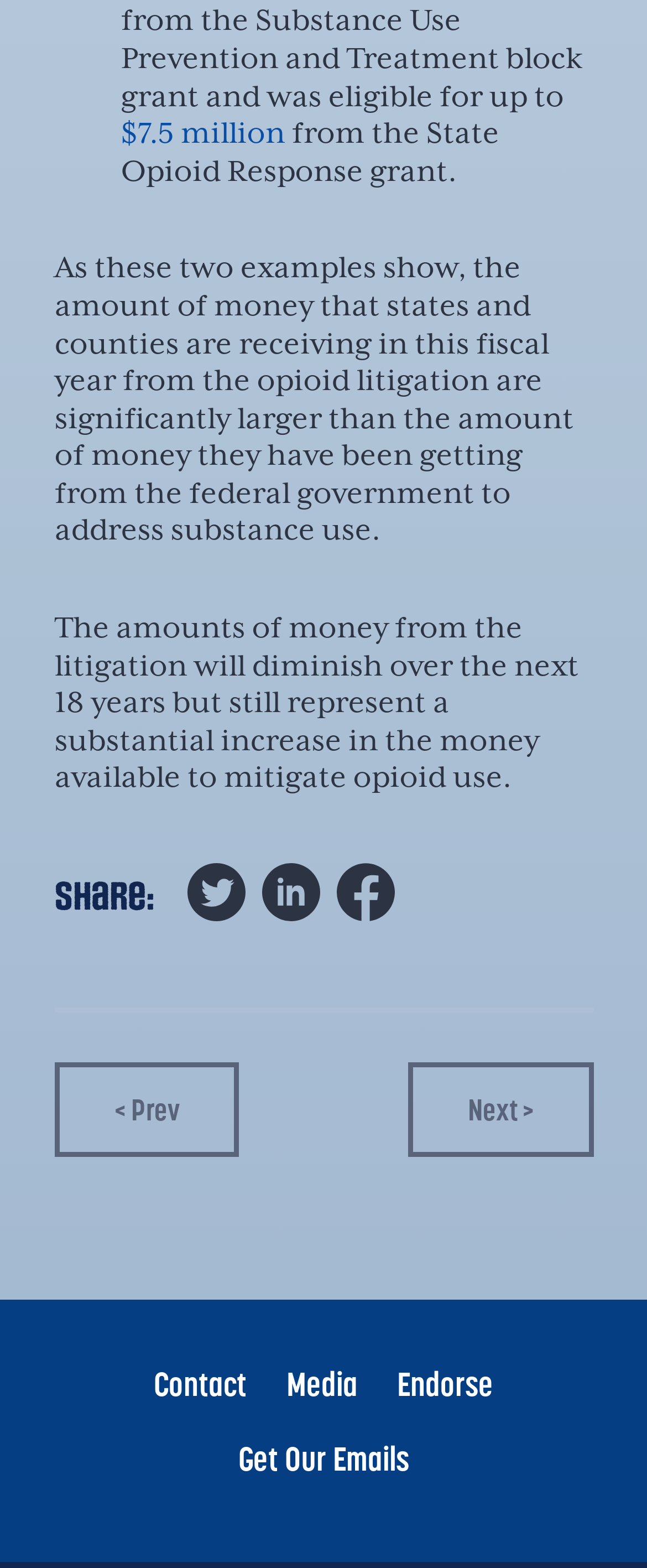Answer with a single word or phrase: 
What is the purpose of the 'Next >' link?

To navigate to the next page